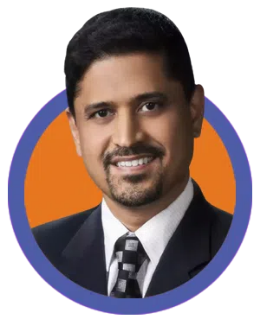Provide a short, one-word or phrase answer to the question below:
What is the shape of the background?

Circle